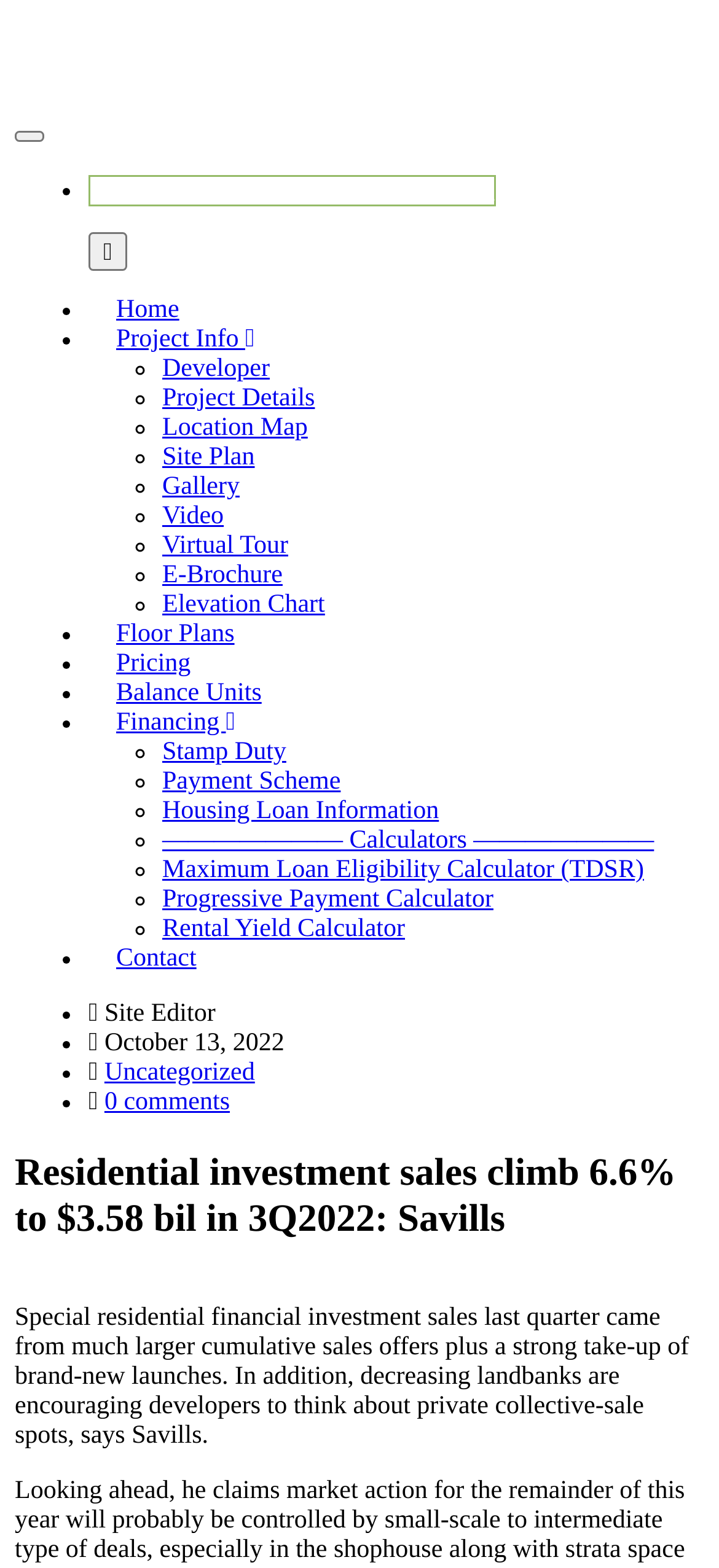What type of information can be found in the 'Project Info' menu?
Look at the webpage screenshot and answer the question with a detailed explanation.

The 'Project Info' menu contains links to various types of information related to the TMW Maxwell condominium project, including the developer, project details, location map, site plan, gallery, video, virtual tour, E-brochure, and elevation chart.